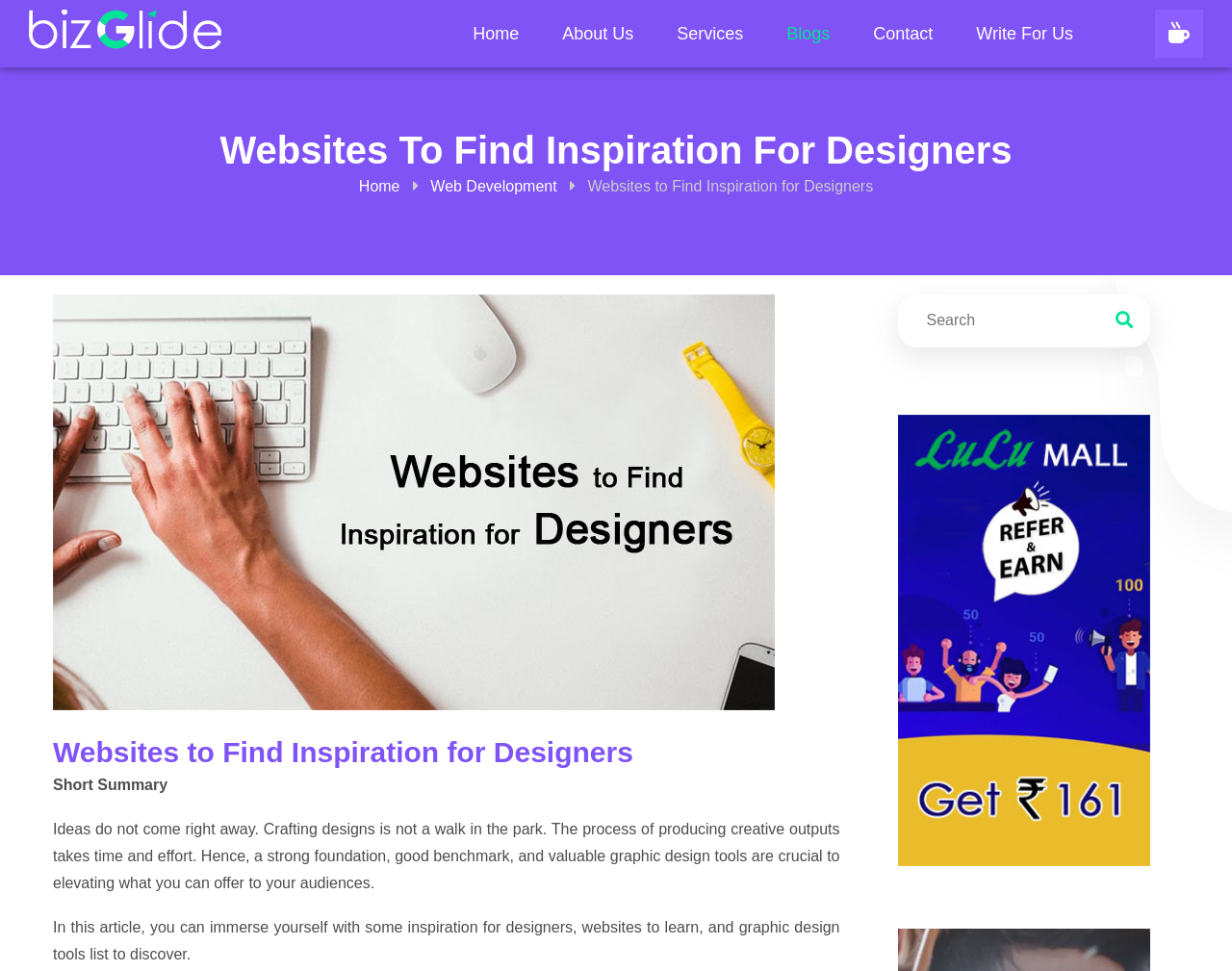Pinpoint the bounding box coordinates of the clickable area necessary to execute the following instruction: "Share on Twitter". The coordinates should be given as four float numbers between 0 and 1, namely [left, top, right, bottom].

None